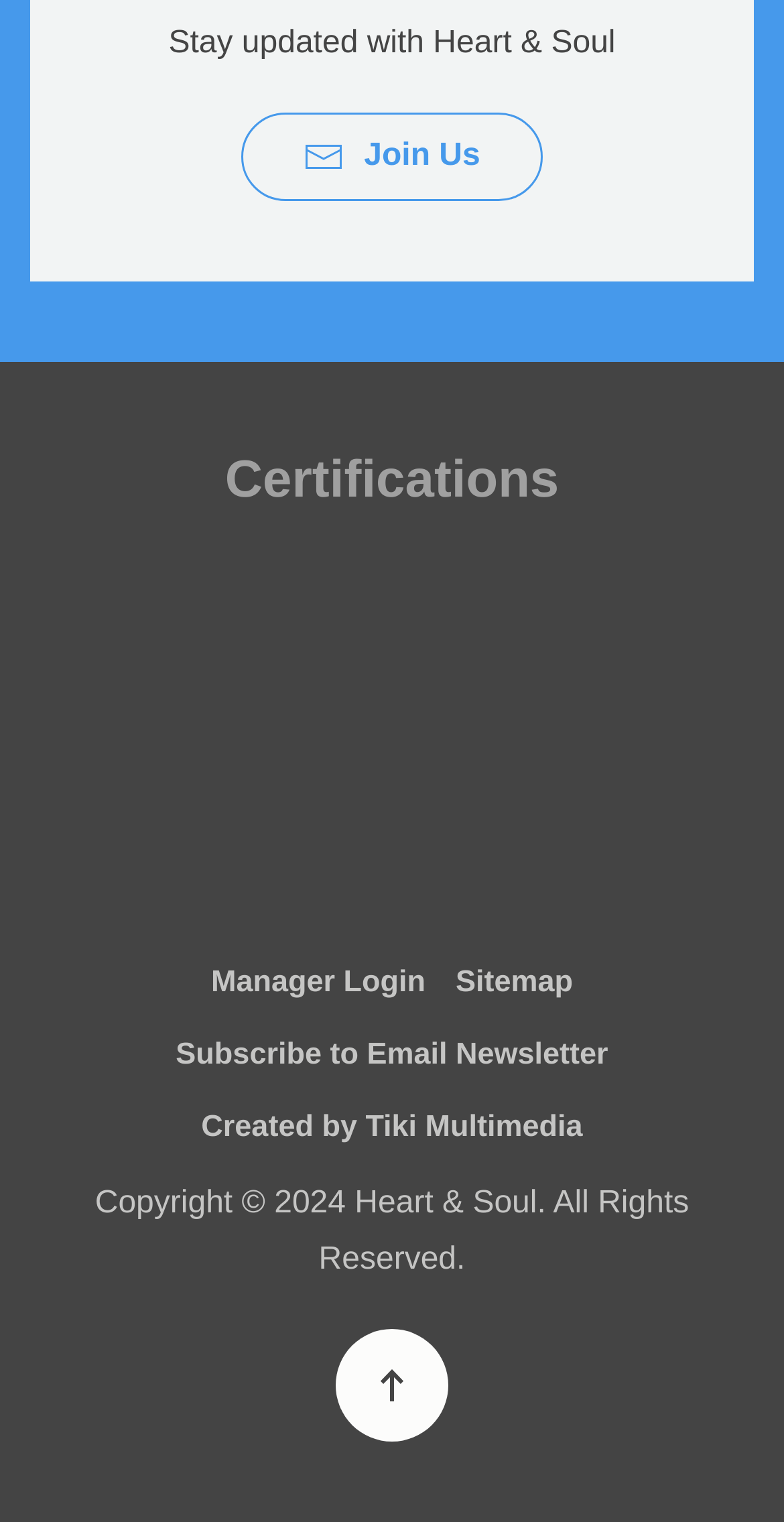With reference to the image, please provide a detailed answer to the following question: What is the copyright year of the webpage?

The static text at the bottom of the webpage reads 'Copyright © 2024 Heart & Soul. All Rights Reserved.', which indicates that the copyright year of the webpage is 2024.